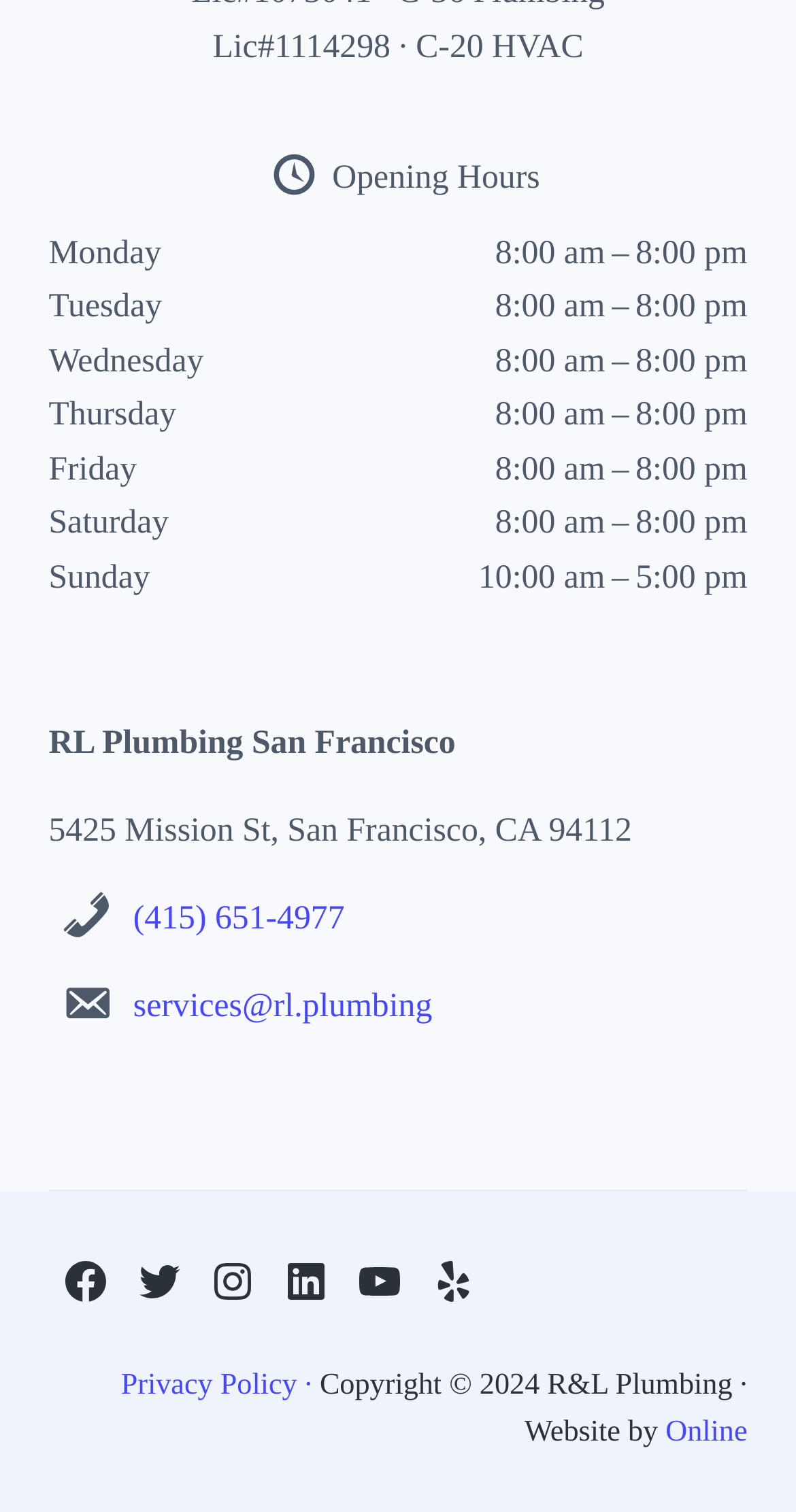Could you find the bounding box coordinates of the clickable area to complete this instruction: "View the privacy policy"?

[0.152, 0.905, 0.402, 0.927]